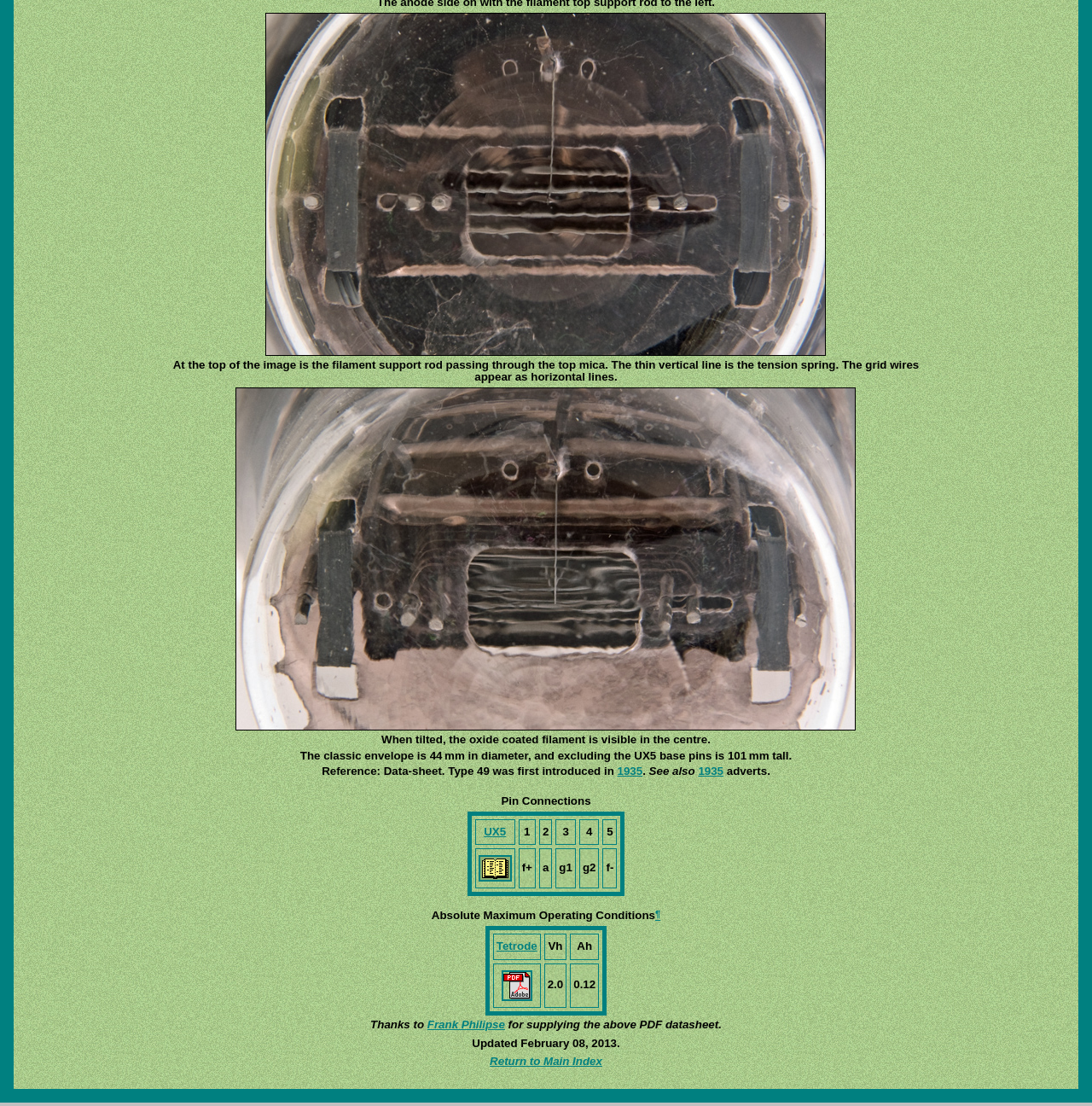What is the reference for the Type 49 introduction? Analyze the screenshot and reply with just one word or a short phrase.

Data-sheet